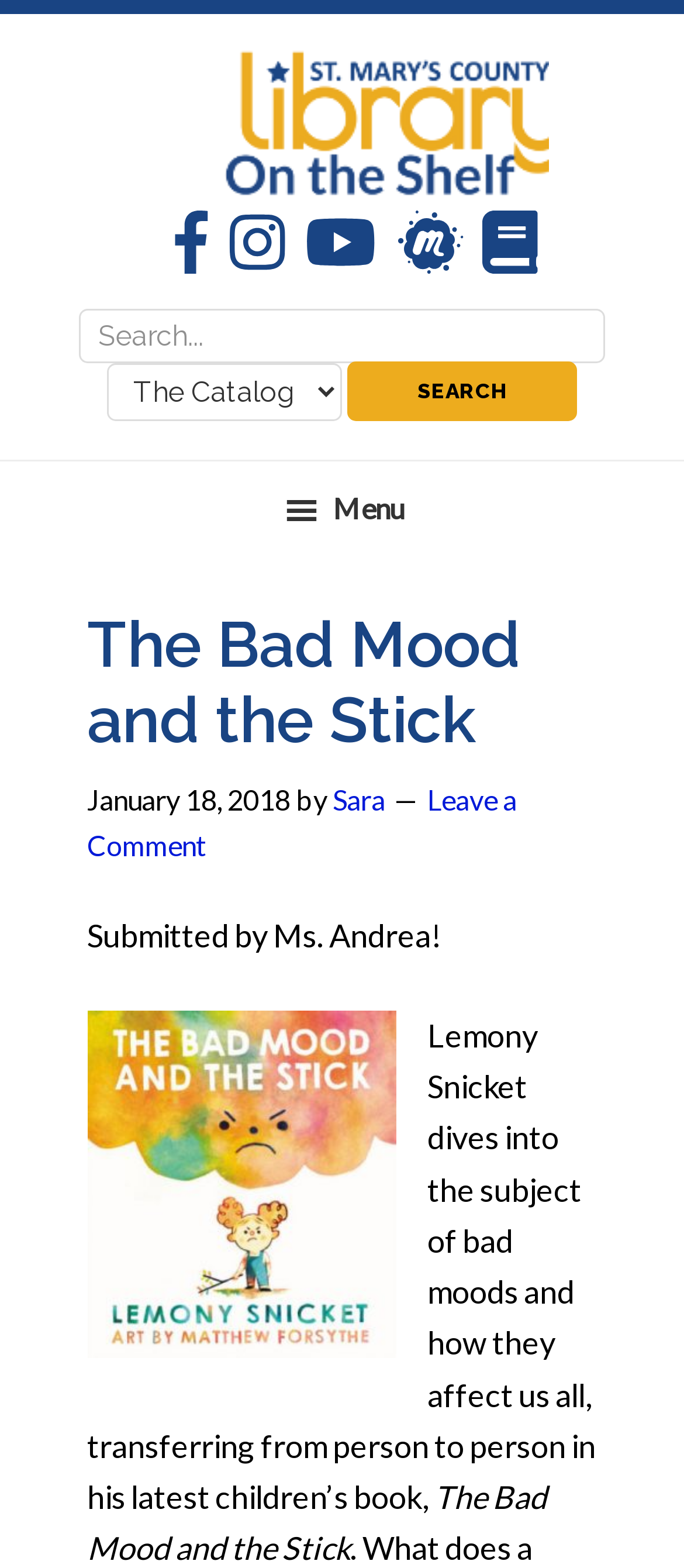Please provide the bounding box coordinates for the element that needs to be clicked to perform the following instruction: "Search for something". The coordinates should be given as four float numbers between 0 and 1, i.e., [left, top, right, bottom].

[0.05, 0.197, 0.95, 0.271]